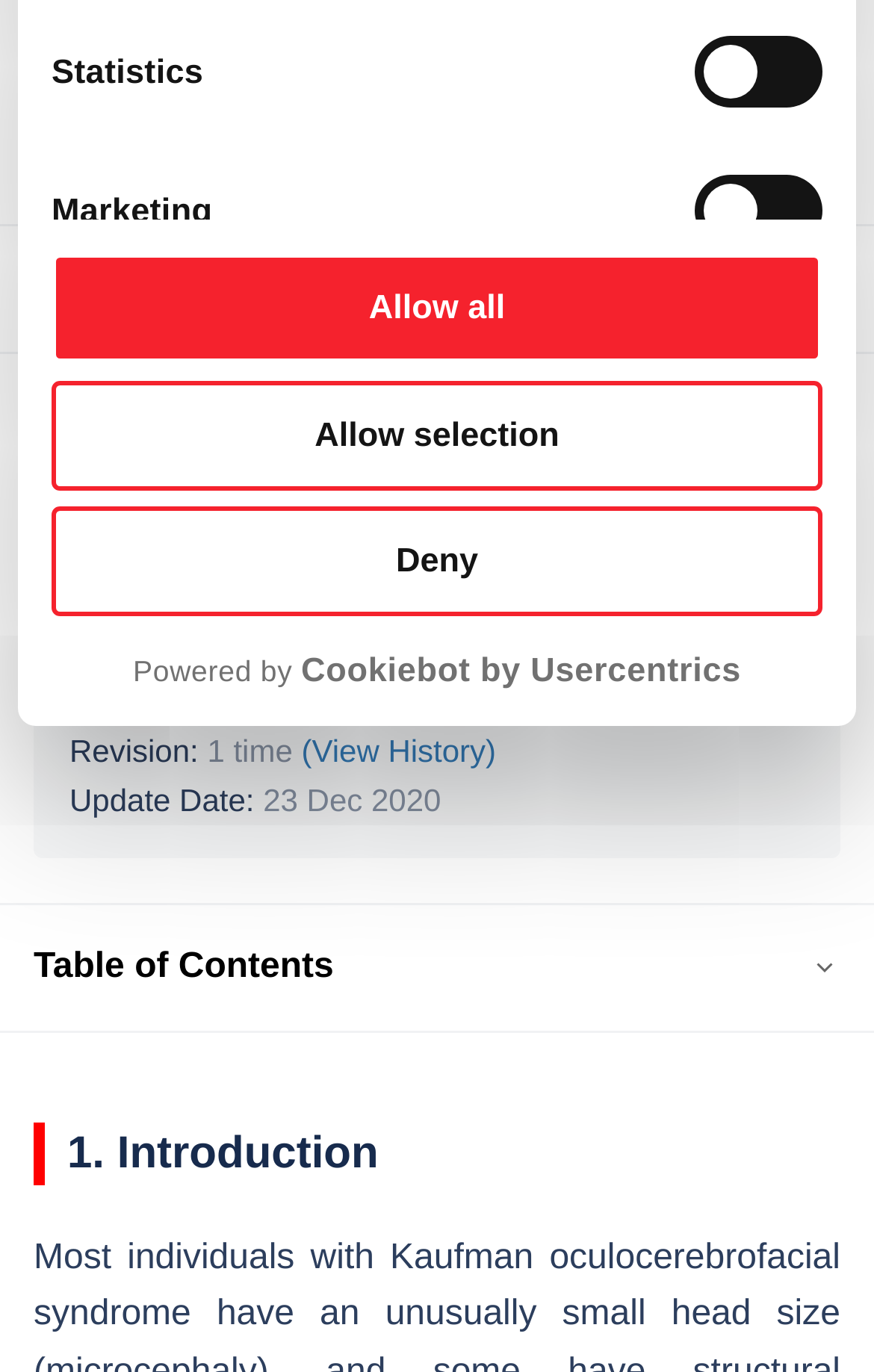Using the given element description, provide the bounding box coordinates (top-left x, top-left y, bottom-right x, bottom-right y) for the corresponding UI element in the screenshot: Share

[0.382, 0.098, 0.534, 0.124]